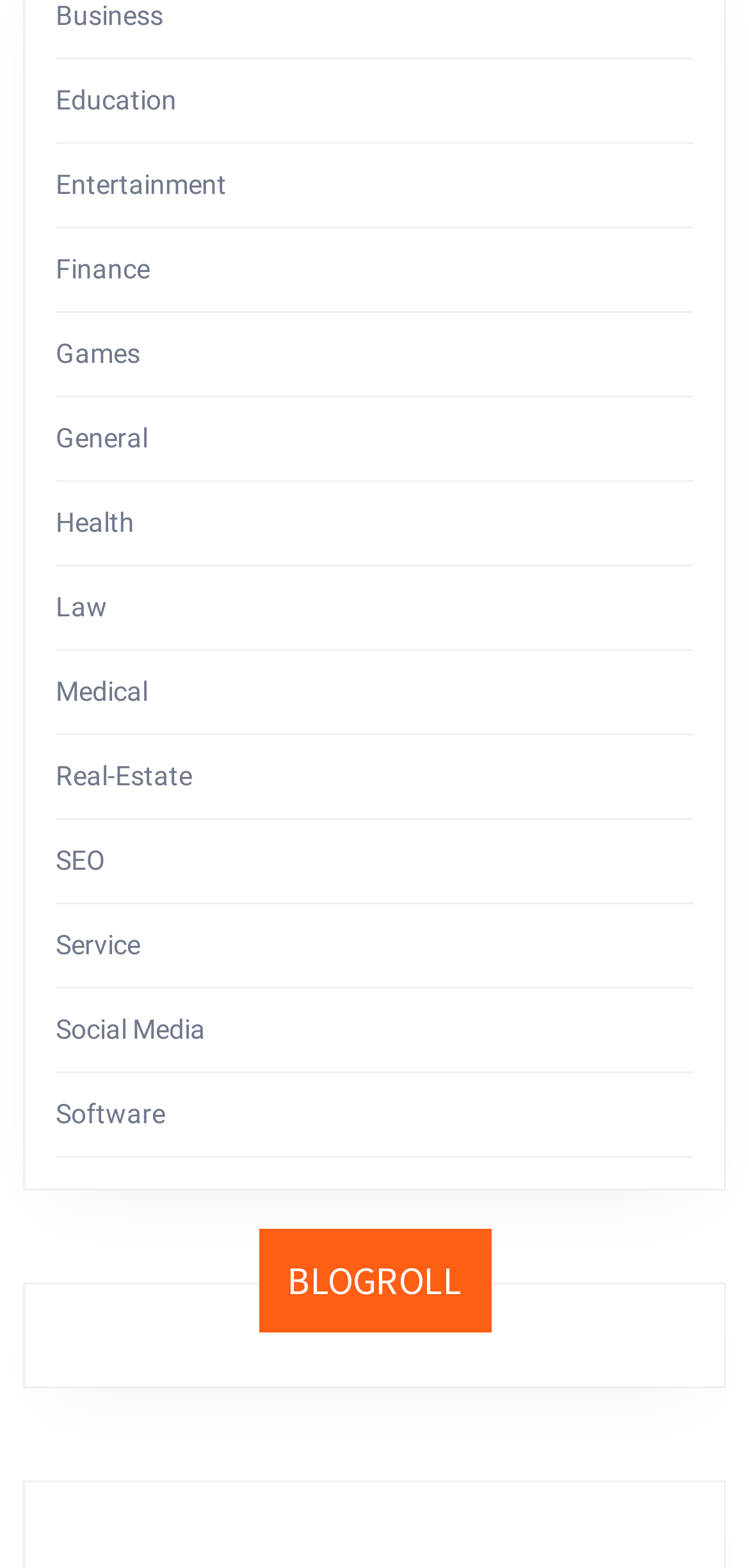Consider the image and give a detailed and elaborate answer to the question: 
What is the layout of the category links?

By examining the bounding box coordinates of the link elements, I can see that they have similar x-coordinates but varying y-coordinates, which suggests that they are arranged horizontally across the top of the webpage.